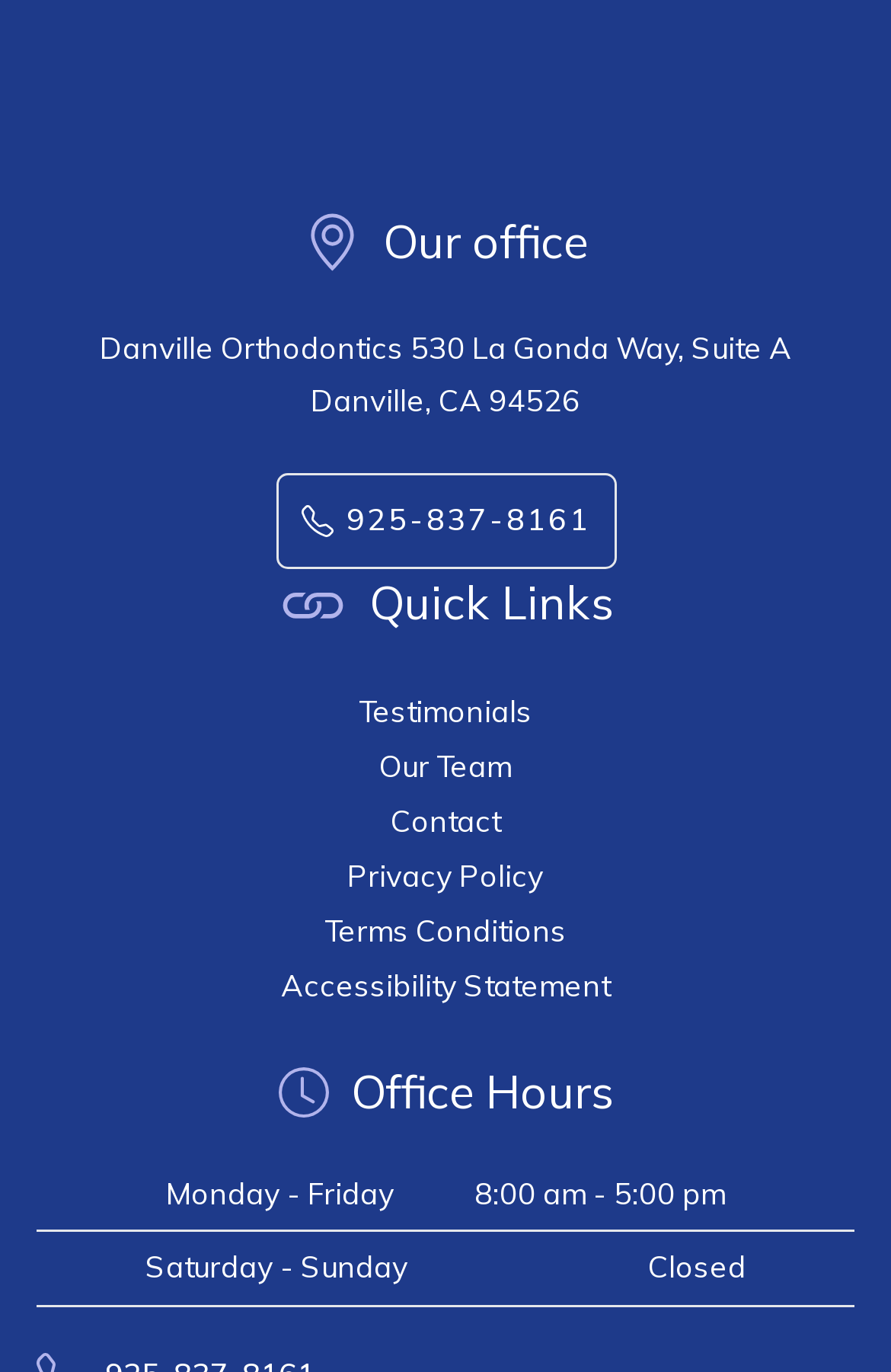Highlight the bounding box coordinates of the element you need to click to perform the following instruction: "Go to CAREERS."

None